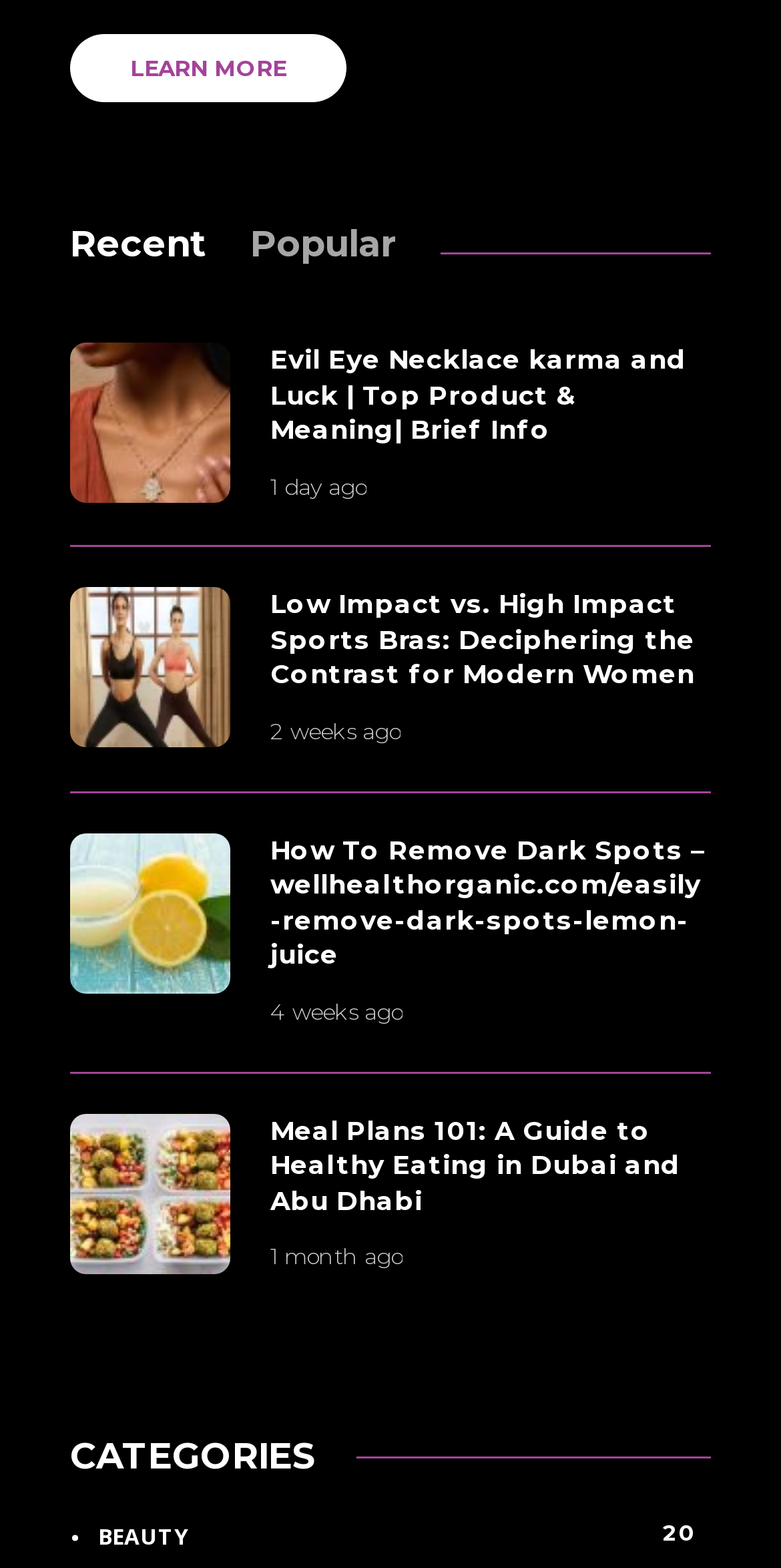Determine the bounding box coordinates of the region to click in order to accomplish the following instruction: "Read the article 'Evil Eye Necklace karma and Luck | Top Product & Meaning| Brief Info'". Provide the coordinates as four float numbers between 0 and 1, specifically [left, top, right, bottom].

[0.346, 0.218, 0.91, 0.286]